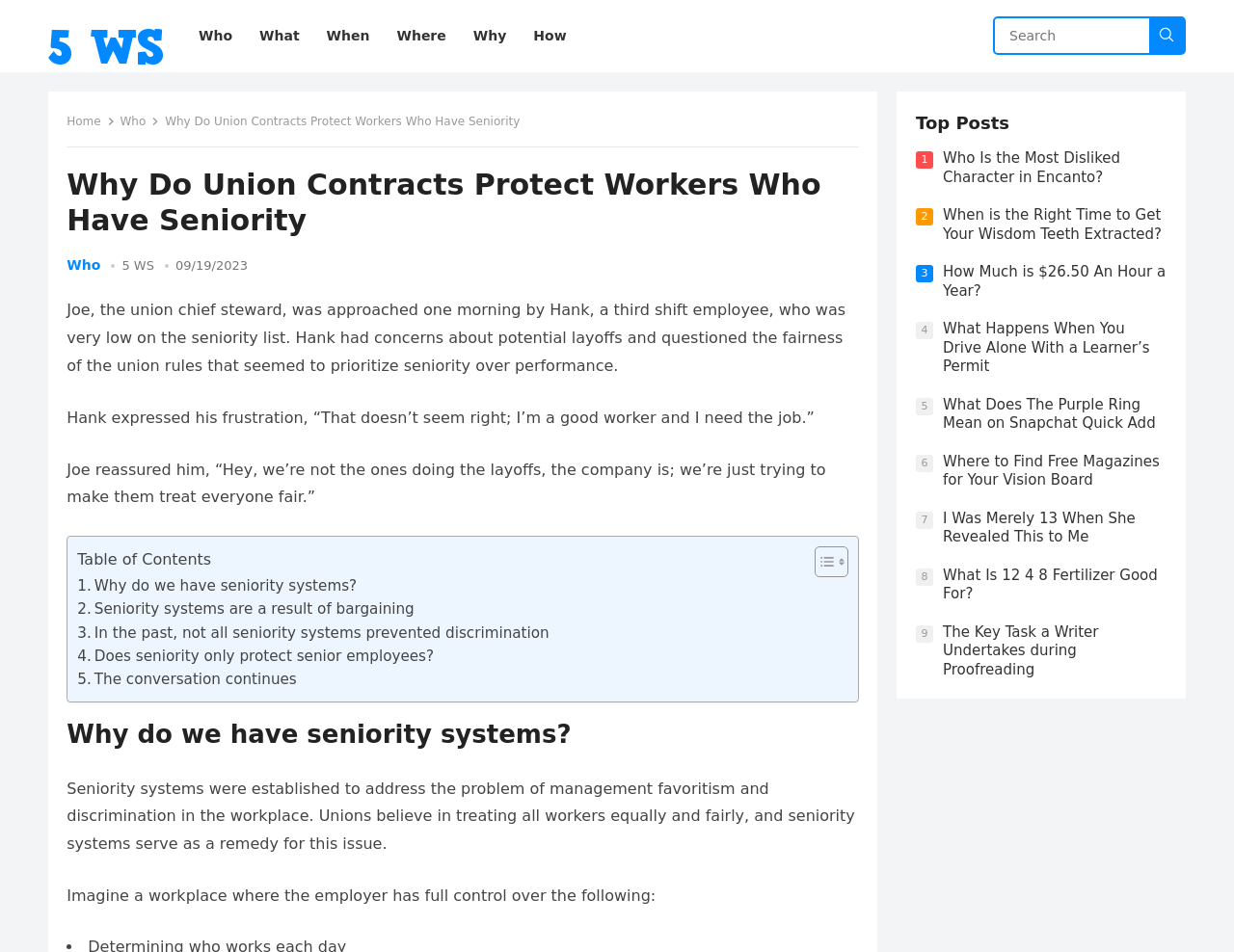Please identify the bounding box coordinates of the area that needs to be clicked to fulfill the following instruction: "Go to 'Top Posts'."

[0.742, 0.116, 0.945, 0.142]